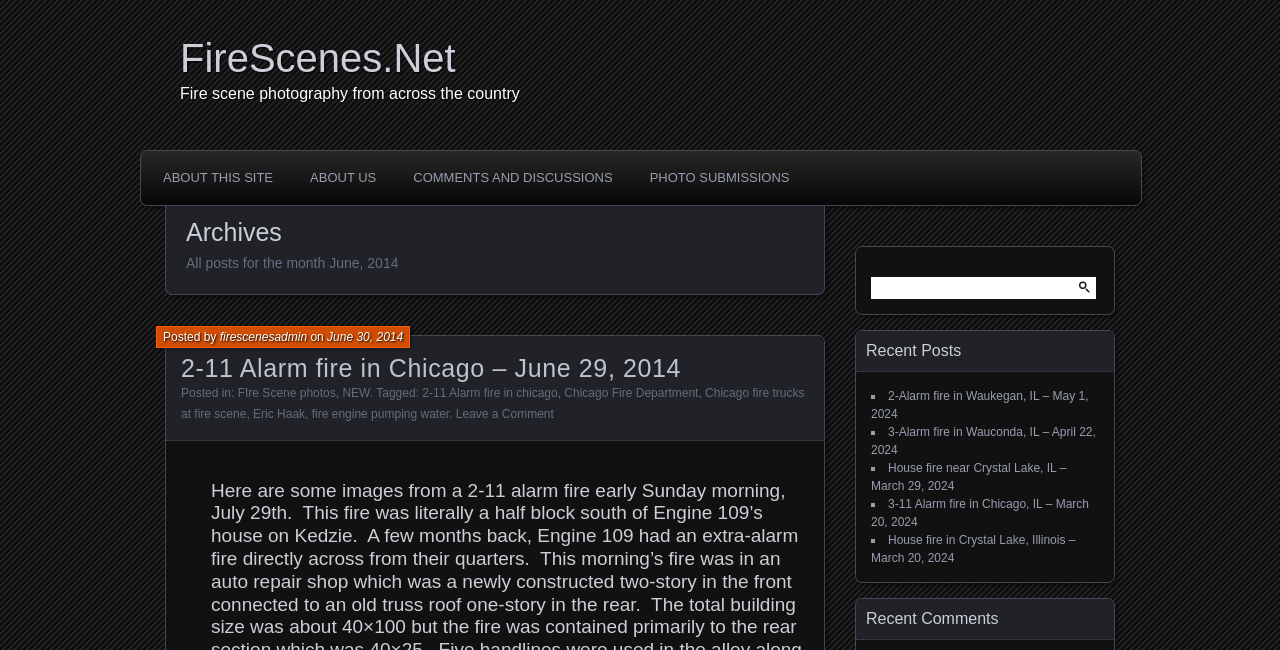Using the provided description: "alt="Photopro logo"", find the bounding box coordinates of the corresponding UI element. The output should be four float numbers between 0 and 1, in the format [left, top, right, bottom].

None